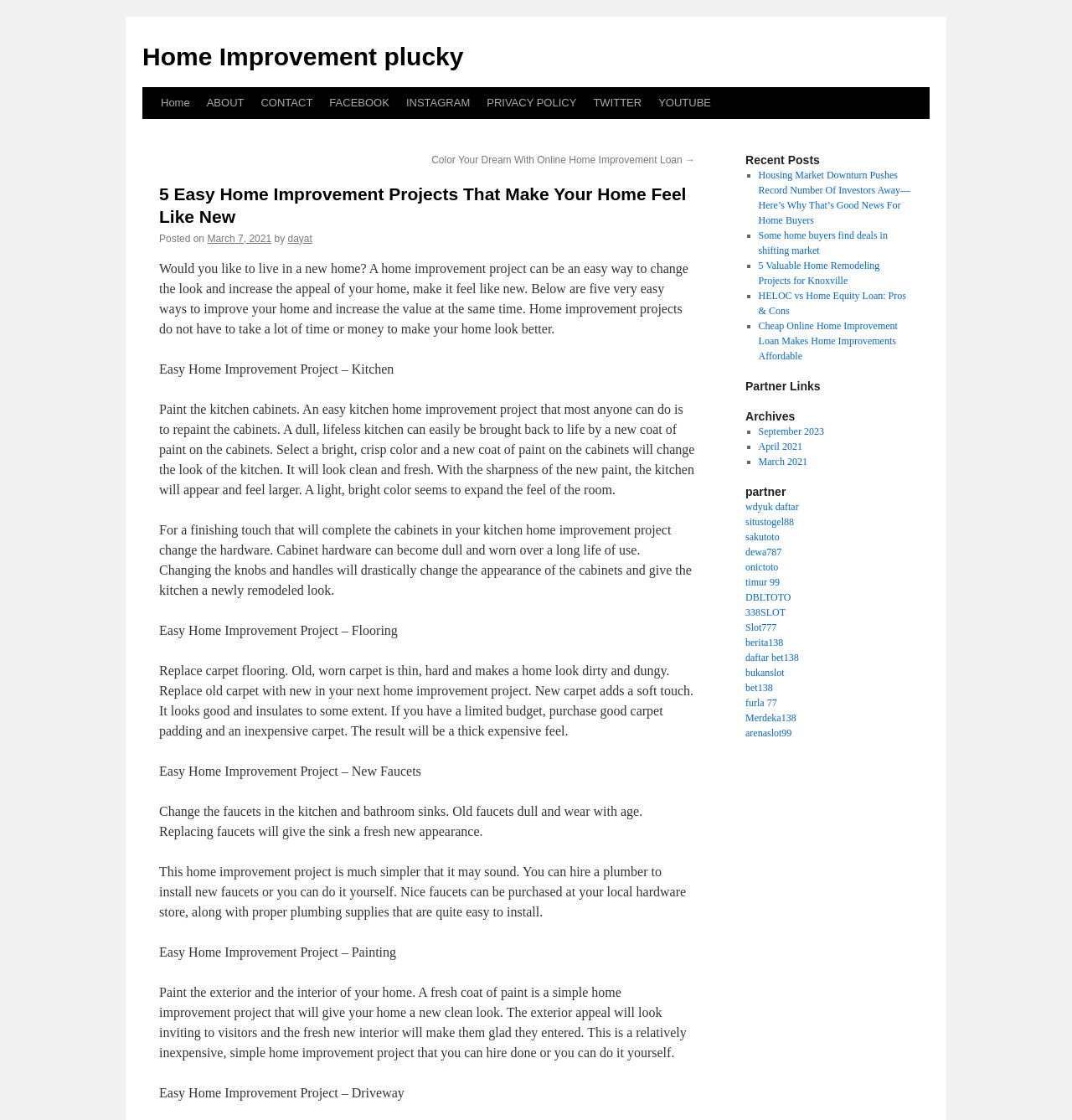Please specify the bounding box coordinates of the region to click in order to perform the following instruction: "Click on 'HELOC vs Home Equity Loan: Pros & Cons' link".

[0.707, 0.259, 0.845, 0.283]